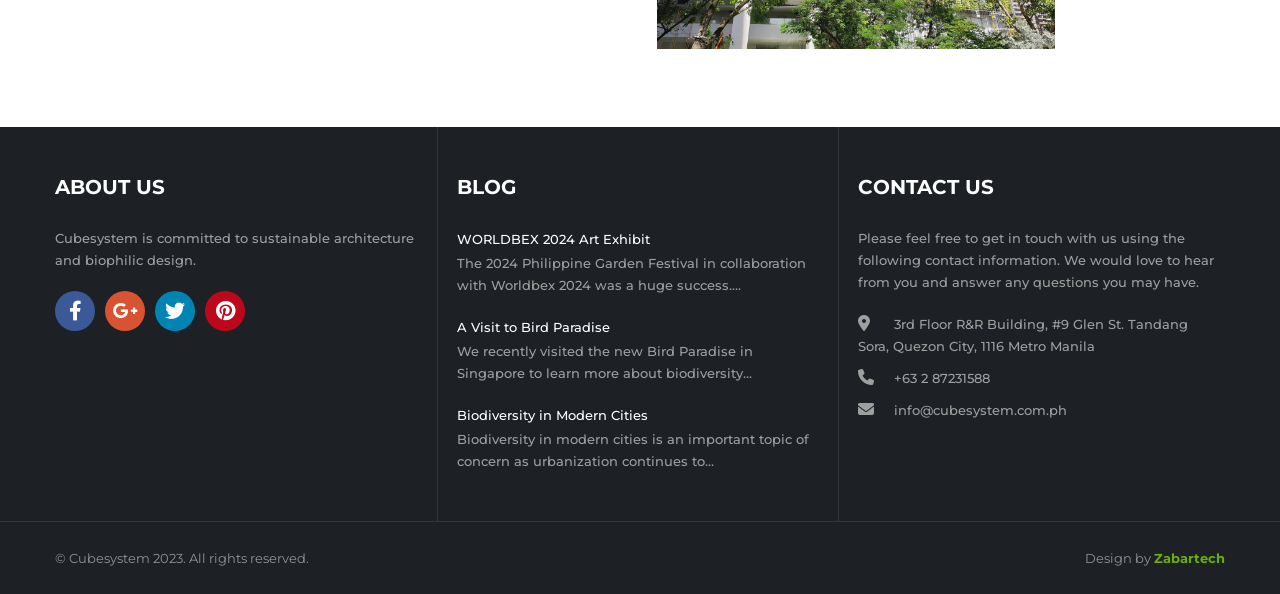How many social media links are there?
Respond with a short answer, either a single word or a phrase, based on the image.

4